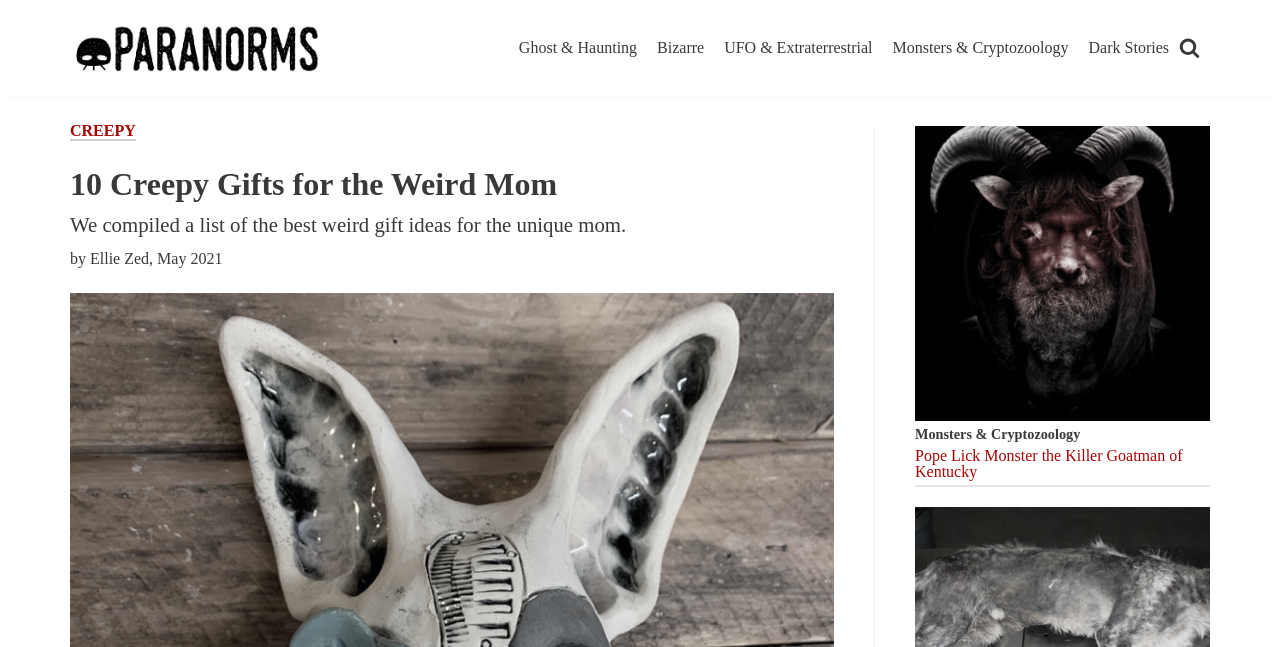Who wrote the article?
Examine the webpage screenshot and provide an in-depth answer to the question.

The static text 'by Ellie Zed, May 2021' is located below the main heading, indicating that Ellie Zed is the author of the article.